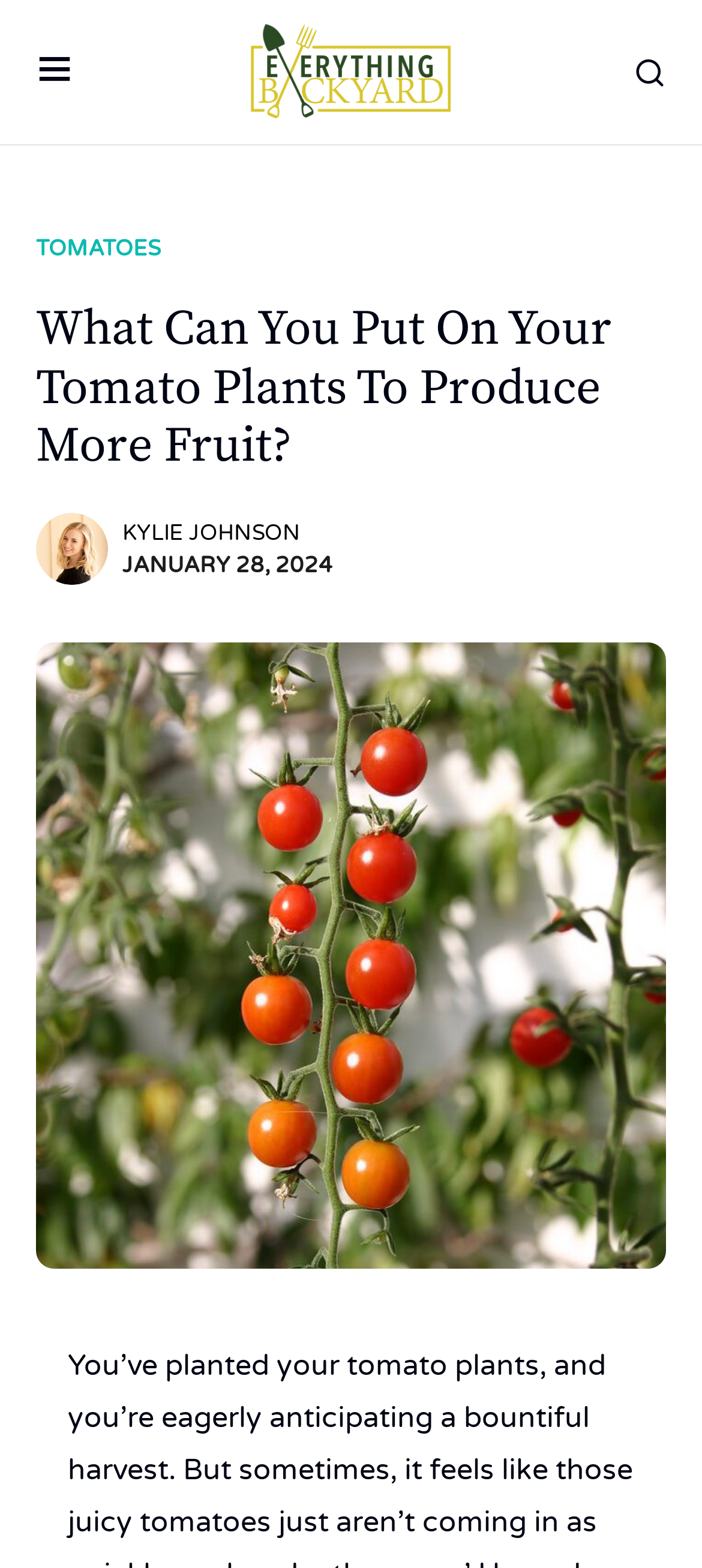Offer a comprehensive description of the webpage’s content and structure.

The webpage is about maximizing tomato fruit production, with a focus on fertilizers and techniques. At the top left, there is a button with an icon, and next to it, a link to "Everything Backyard" accompanied by an image with the same name. On the top right, there is another button with a different icon.

Below these elements, there is a large heading that reads "What Can You Put On Your Tomato Plants To Produce More Fruit?" spanning almost the entire width of the page. Underneath the heading, there are three links: one with no text, another with the text "TOMATOES", and a third with the author's name, "KYLIE JOHNSON". To the right of the author's name, there is a static text element displaying the date "JANUARY 28, 2024".

The main content of the page is an image or figure that takes up most of the page's width and height, starting from the middle and extending to the bottom. There are no other visible UI elements or text blocks on the page.